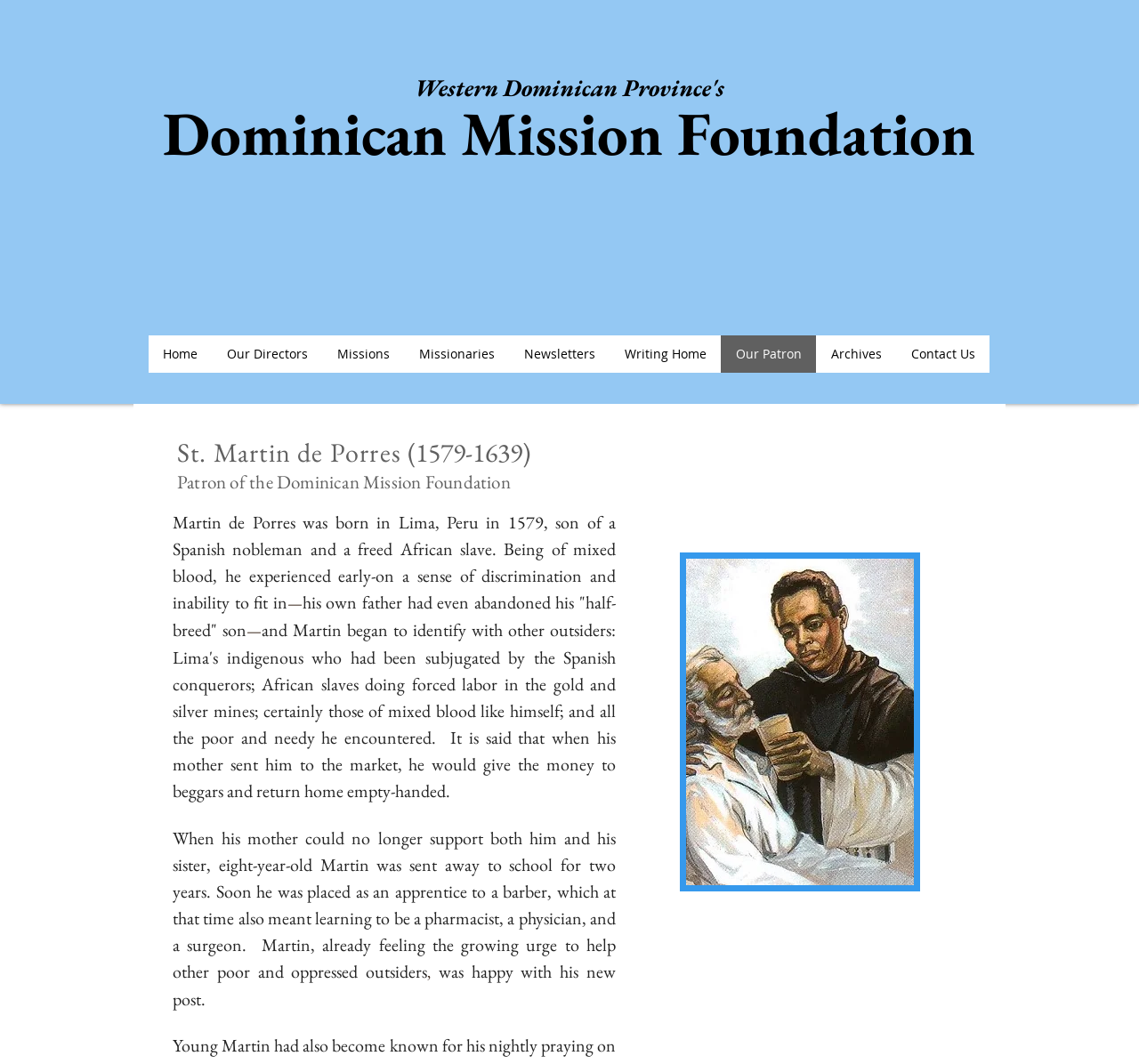Can you provide the bounding box coordinates for the element that should be clicked to implement the instruction: "Learn more about 'Our Directors'"?

[0.186, 0.315, 0.283, 0.35]